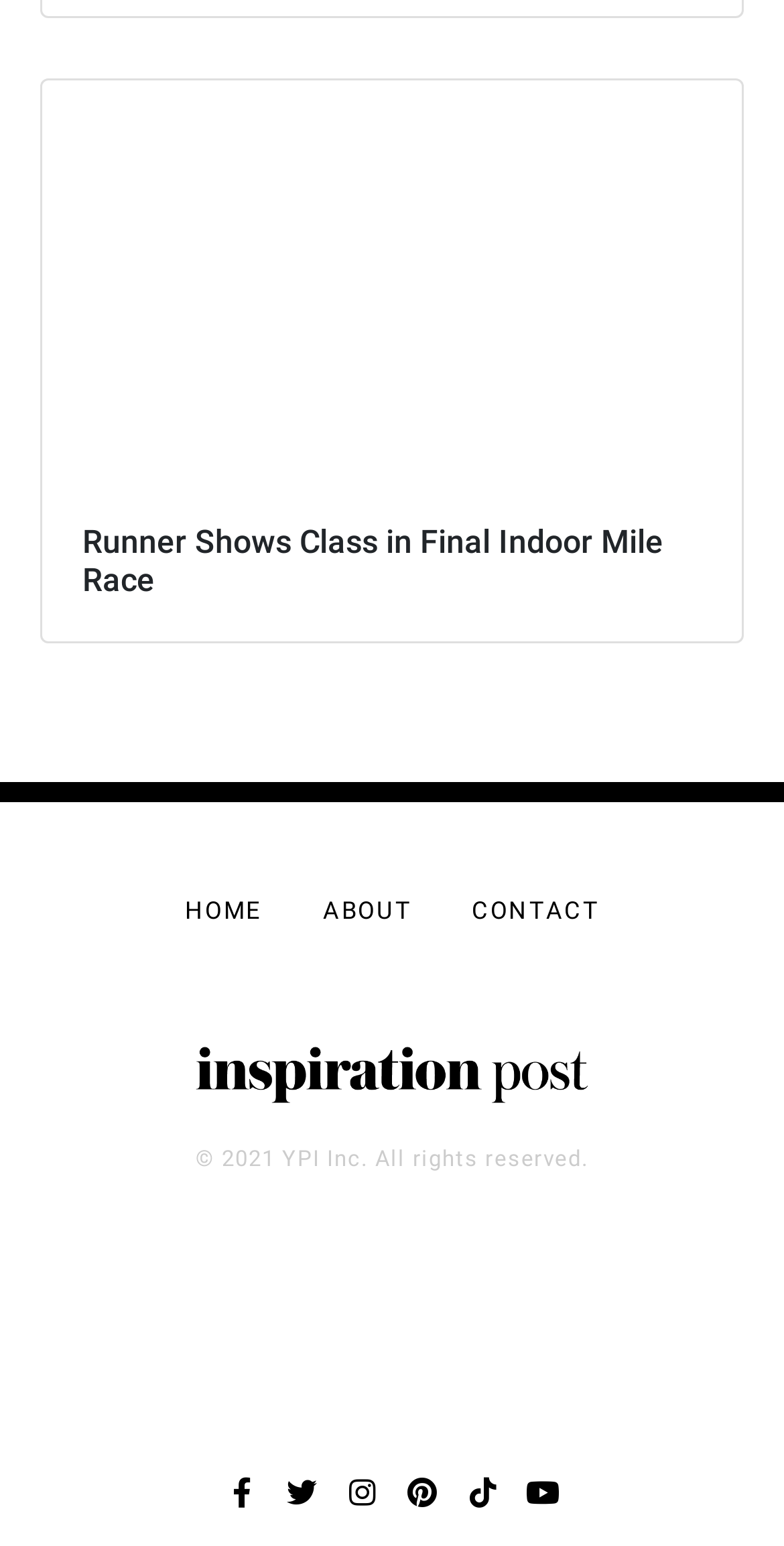Is there an image on the webpage?
Please respond to the question with as much detail as possible.

I scanned the webpage and found an image associated with the 'Inspiration Post' link, which suggests that there is at least one image on the webpage.